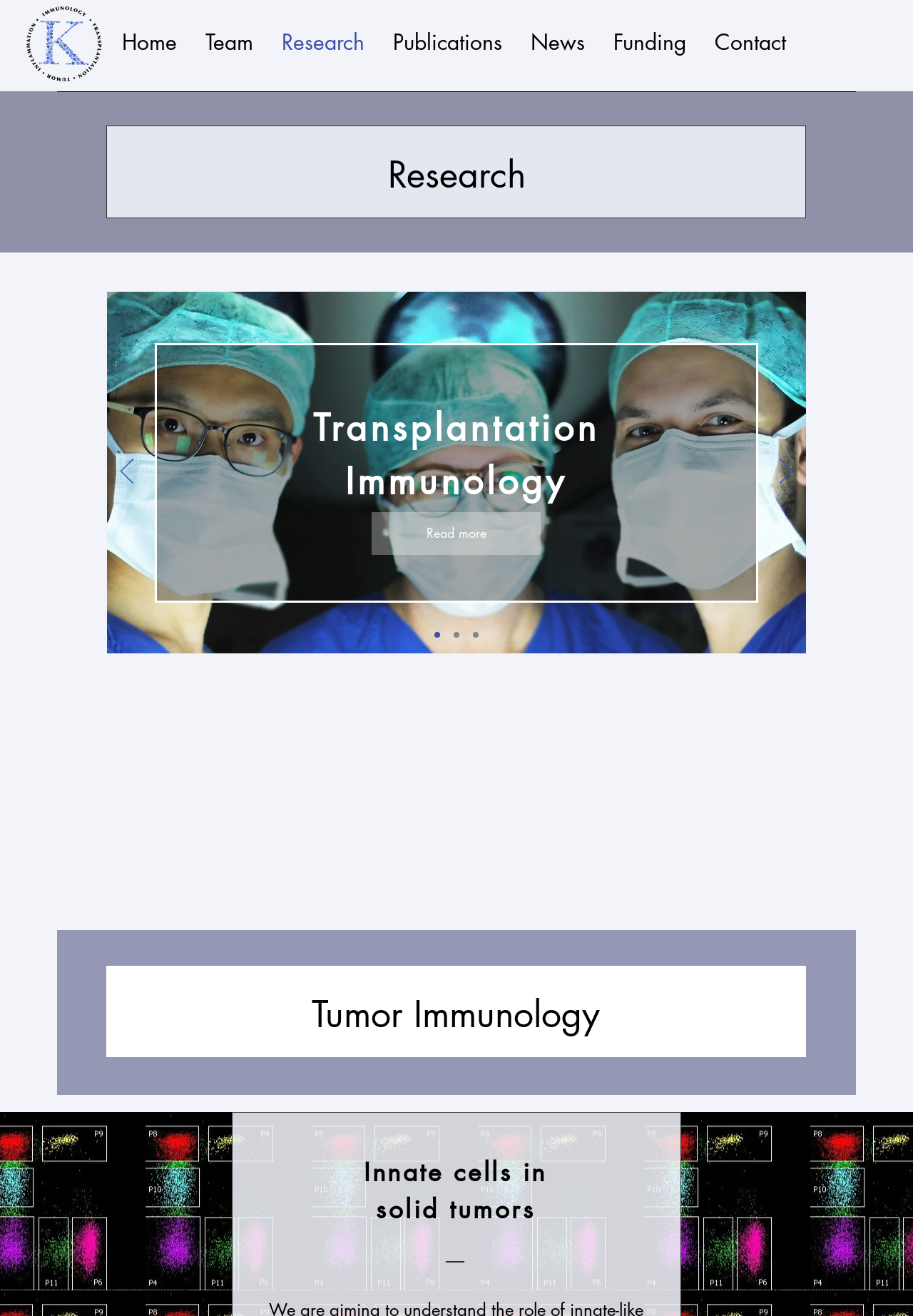Describe all the significant parts and information present on the webpage.

The webpage is about the Kotsch Lab's research topics, specifically focusing on Transplantation Immunology, Tumor Immunology, and Infection Immunology. 

At the top left corner, there is a small logo image. Next to it, a navigation menu spans across the top of the page, containing links to different sections of the website, including Home, Team, Research, Publications, News, Funding, and Contact.

Below the navigation menu, a large slideshow takes up most of the page's width, with previous and next buttons on either side. The slideshow contains an image, and above it, there are two headings, "Transplantation" and "Immunology", indicating the research topics. A "Read more" link is placed below the headings.

To the right of the slideshow, there are three links, "Transplantation", "Tumor Immunology", and "Infection Immunology", which are likely related to the research topics.

Further down the page, there is a section dedicated to Tumor Immunology, with a heading "Tumor Immunology" and a subheading "Innate cells in solid tumors".